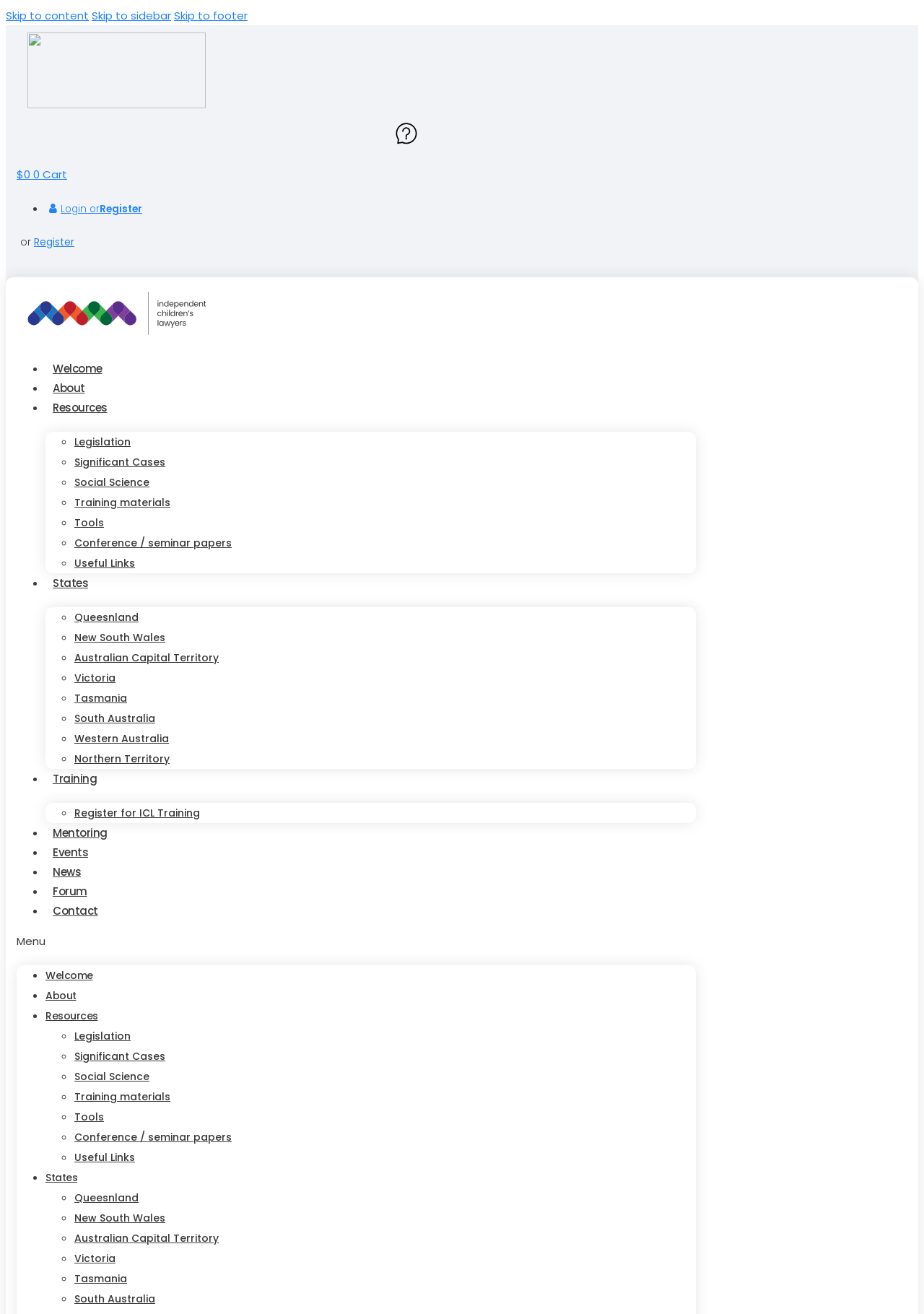Craft a detailed narrative of the webpage's structure and content.

This webpage appears to be a legal database or research platform, specifically focused on family court cases in Australia. At the top of the page, there are three "Skip to" links, allowing users to quickly navigate to the content, sidebar, or footer sections. 

Below these links, there is a logo or icon on the left, accompanied by a cart icon and a login/register section on the right. The login/register section includes a dropdown menu with options to log in or register.

On the left side of the page, there is a vertical navigation menu with various categories, including "Welcome", "About", "Resources", "Legislation", and others. Each category is denoted by a bullet point or marker. 

The main content area of the page appears to be focused on a specific family court case, "Vesey & Lygon [2017] FamCA 717 (15 September 2017)", with details about the case, including allegations of abuse and the history of both parents. 

At the bottom of the page, there is a footer section with additional links and resources, including "States" with sub-links to different Australian states, and other categories like "Training", "Mentoring", "Events", "News", "Forum", and "Contact".